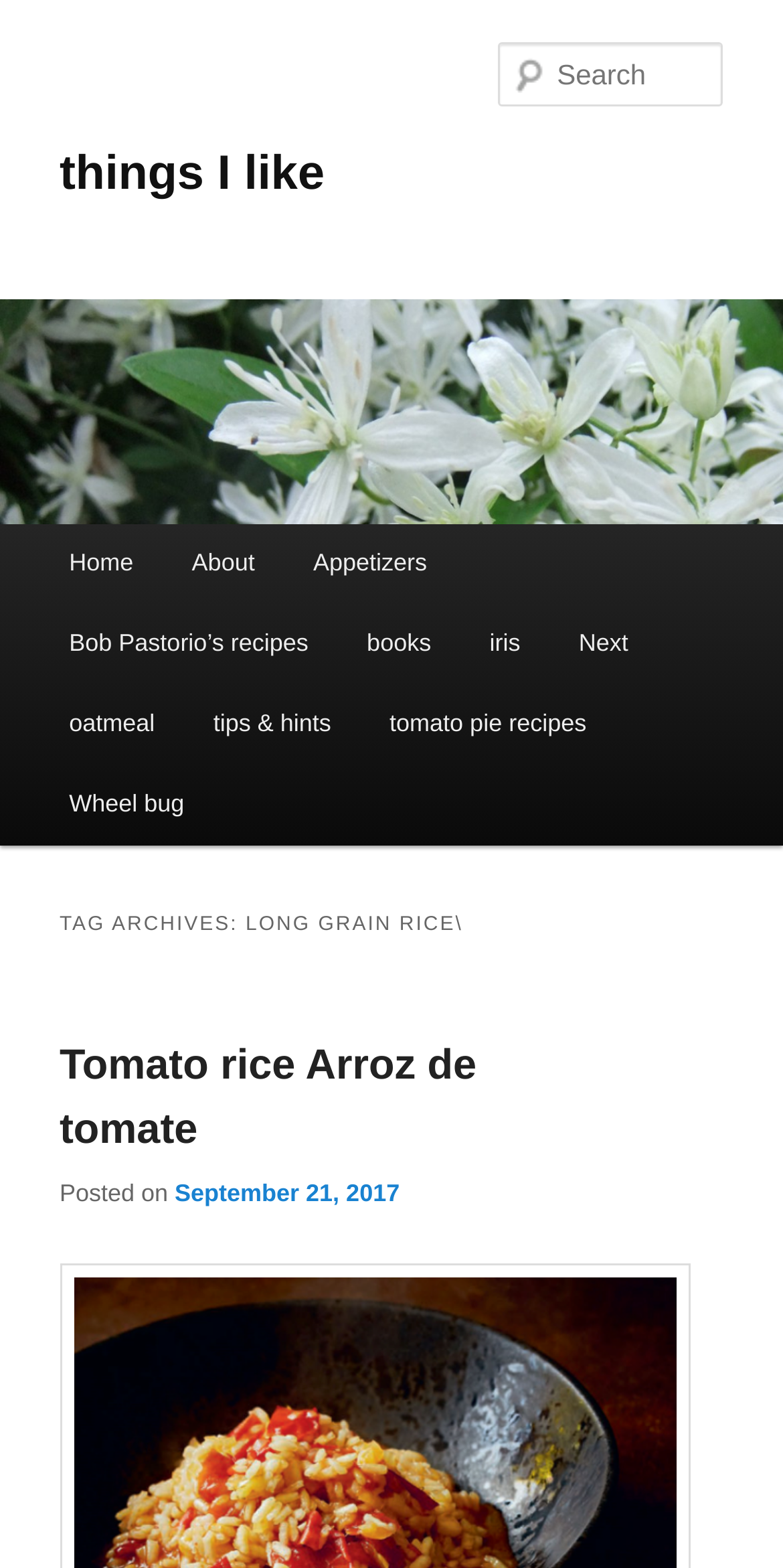Please identify the bounding box coordinates of the element that needs to be clicked to execute the following command: "go to home page". Provide the bounding box using four float numbers between 0 and 1, formatted as [left, top, right, bottom].

[0.051, 0.335, 0.208, 0.386]